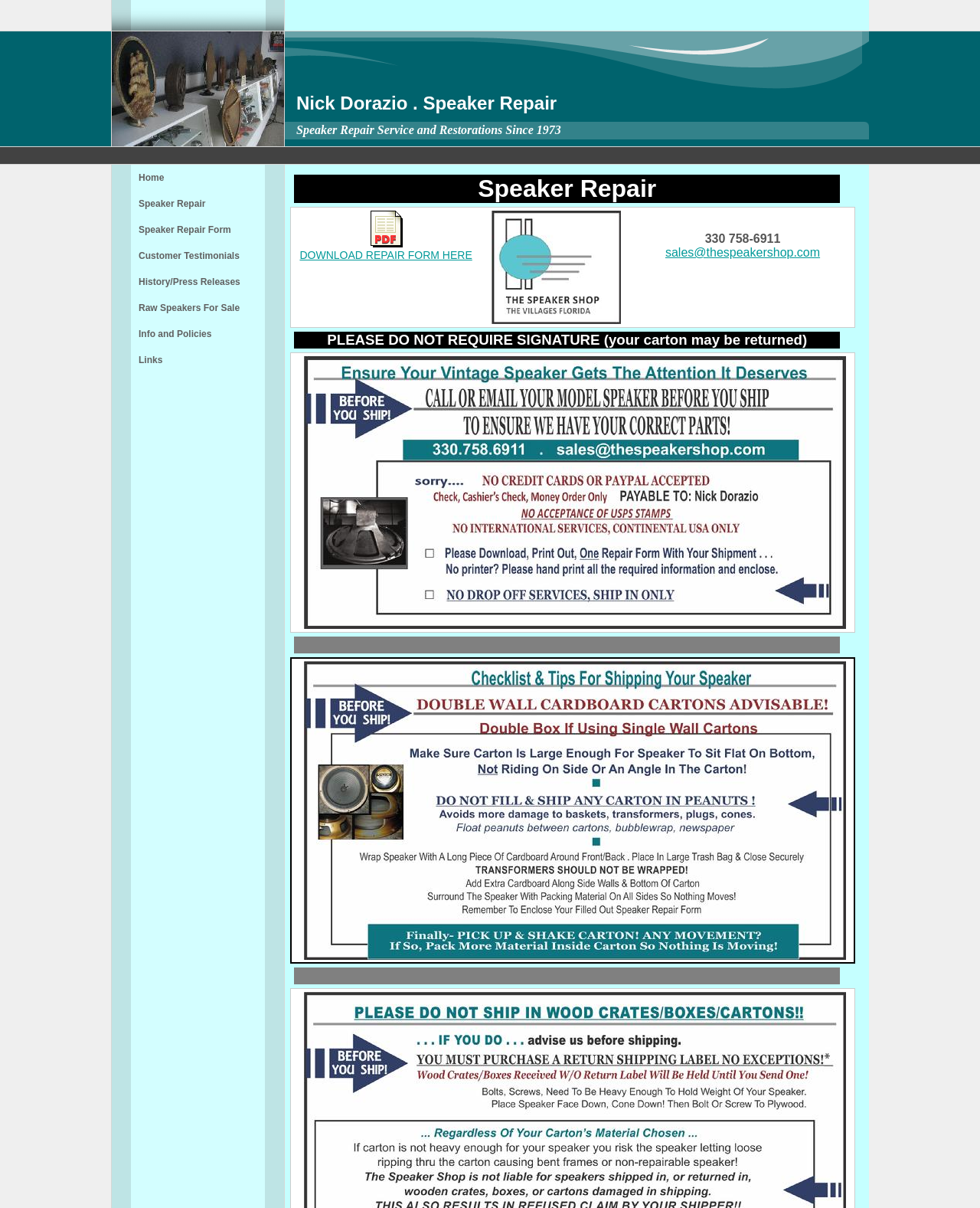Can you provide the bounding box coordinates for the element that should be clicked to implement the instruction: "Check customer testimonials"?

[0.134, 0.201, 0.27, 0.223]